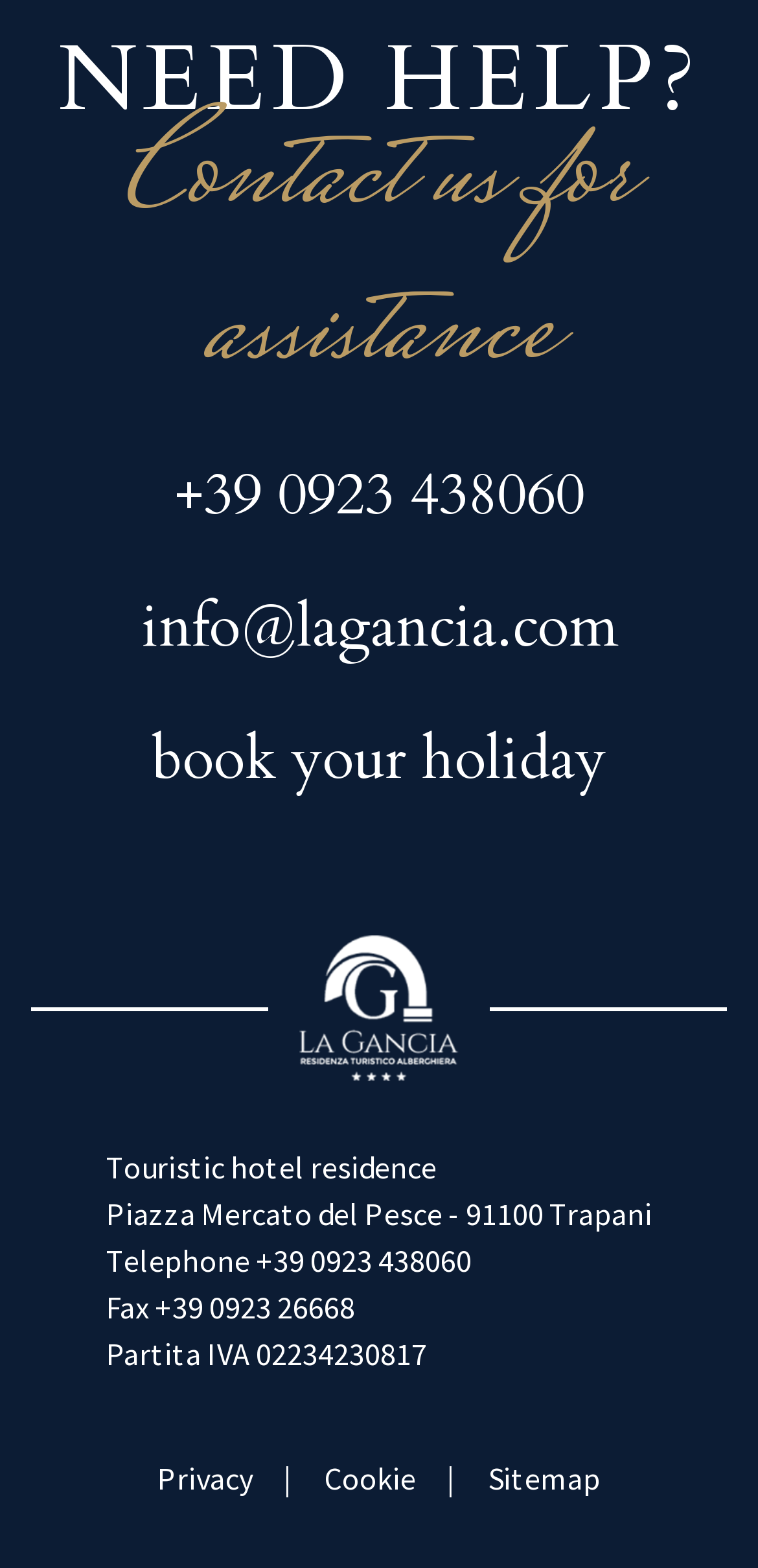Answer briefly with one word or phrase:
What is the fax number of La Gancia?

+39 0923 26668